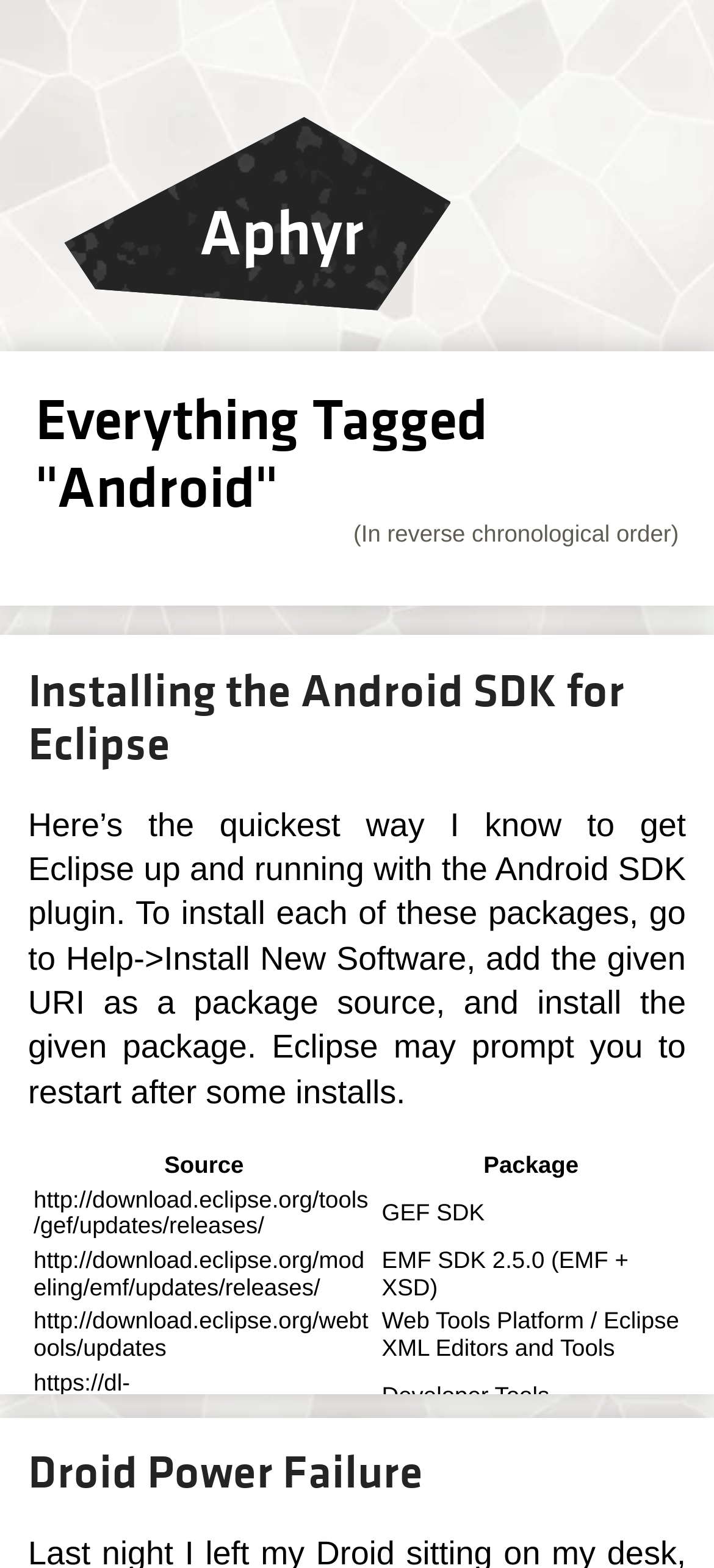What is the purpose of the table on the webpage?
Refer to the image and respond with a one-word or short-phrase answer.

To provide installation instructions